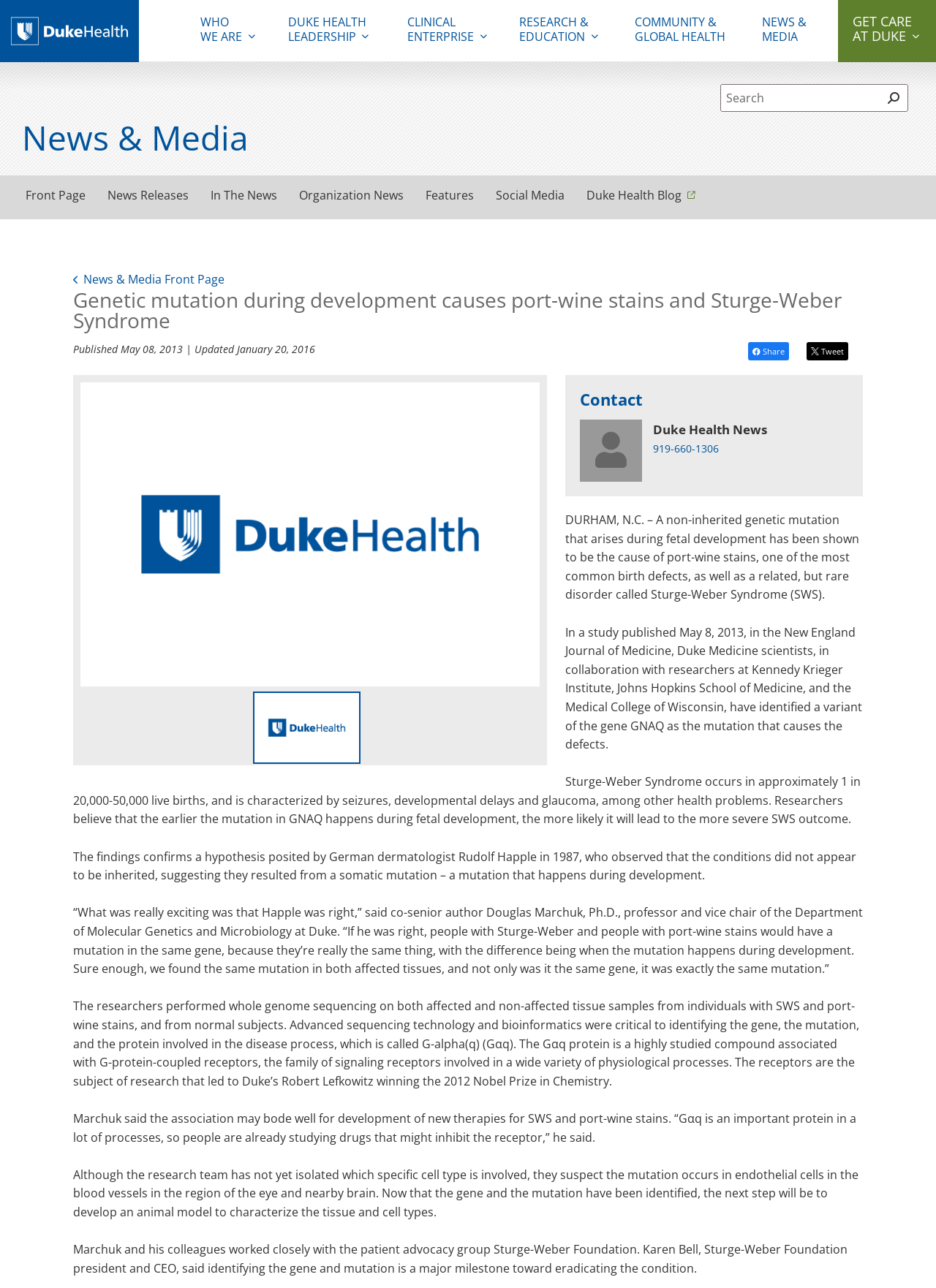Provide a thorough summary of the webpage.

The webpage is about a scientific discovery related to port-wine stains and Sturge-Weber Syndrome. At the top, there is a Duke Health logo and a navigation menu with links to various sections, including "Who We Are", "Duke Health Leadership", "Clinical Enterprise", "Research & Education", "Community & Global Health", and "News & Media". Below the navigation menu, there is a search bar with a search button.

The main content of the webpage is divided into two sections. The left section has a heading "News & Media" and lists several links to news articles, including "Front Page", "News Releases", "In The News", "Organization News", "Features", "Social Media", and "Duke Health Blog". There is also a link to the "News & Media Front Page" with an icon.

The right section has a heading "Genetic mutation during development causes port-wine stains and Sturge-Weber Syndrome" and displays a published date and an updated date. Below the heading, there are two images related to the topic. The main article is divided into several paragraphs, discussing the discovery of a genetic mutation that causes port-wine stains and Sturge-Weber Syndrome. The article quotes a researcher from Duke Medicine and mentions the collaboration with other institutions.

At the bottom of the right section, there is a "Contact" heading with an image of Duke Health News and a phone number. There are also social media links to share the article.

Throughout the webpage, there are several images, including the Duke Health logo, images related to the topic, and an image of Duke Health News. The layout is organized, with clear headings and concise text, making it easy to navigate and read.